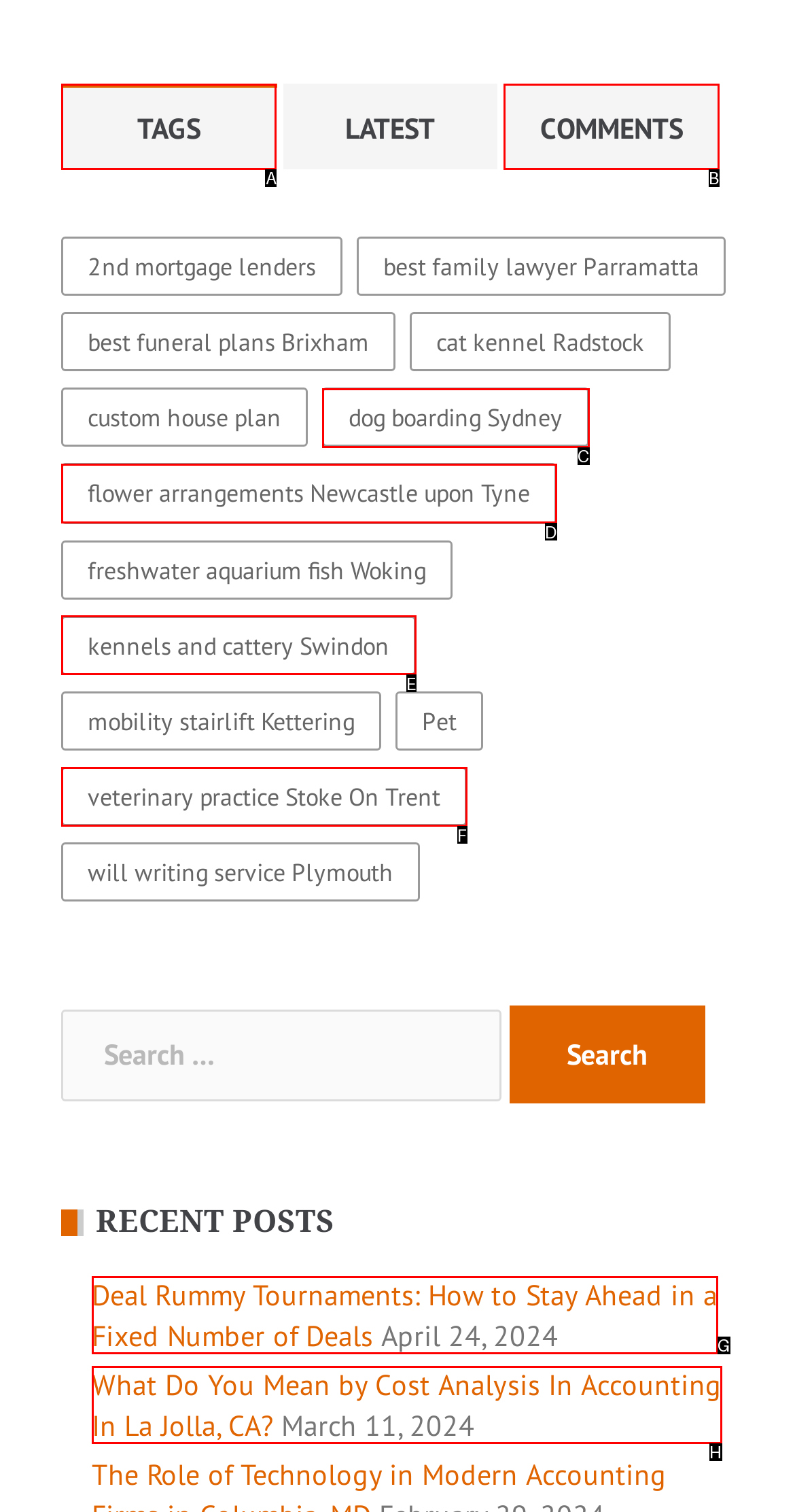Determine which HTML element matches the given description: veterinary practice Stoke On Trent. Provide the corresponding option's letter directly.

F